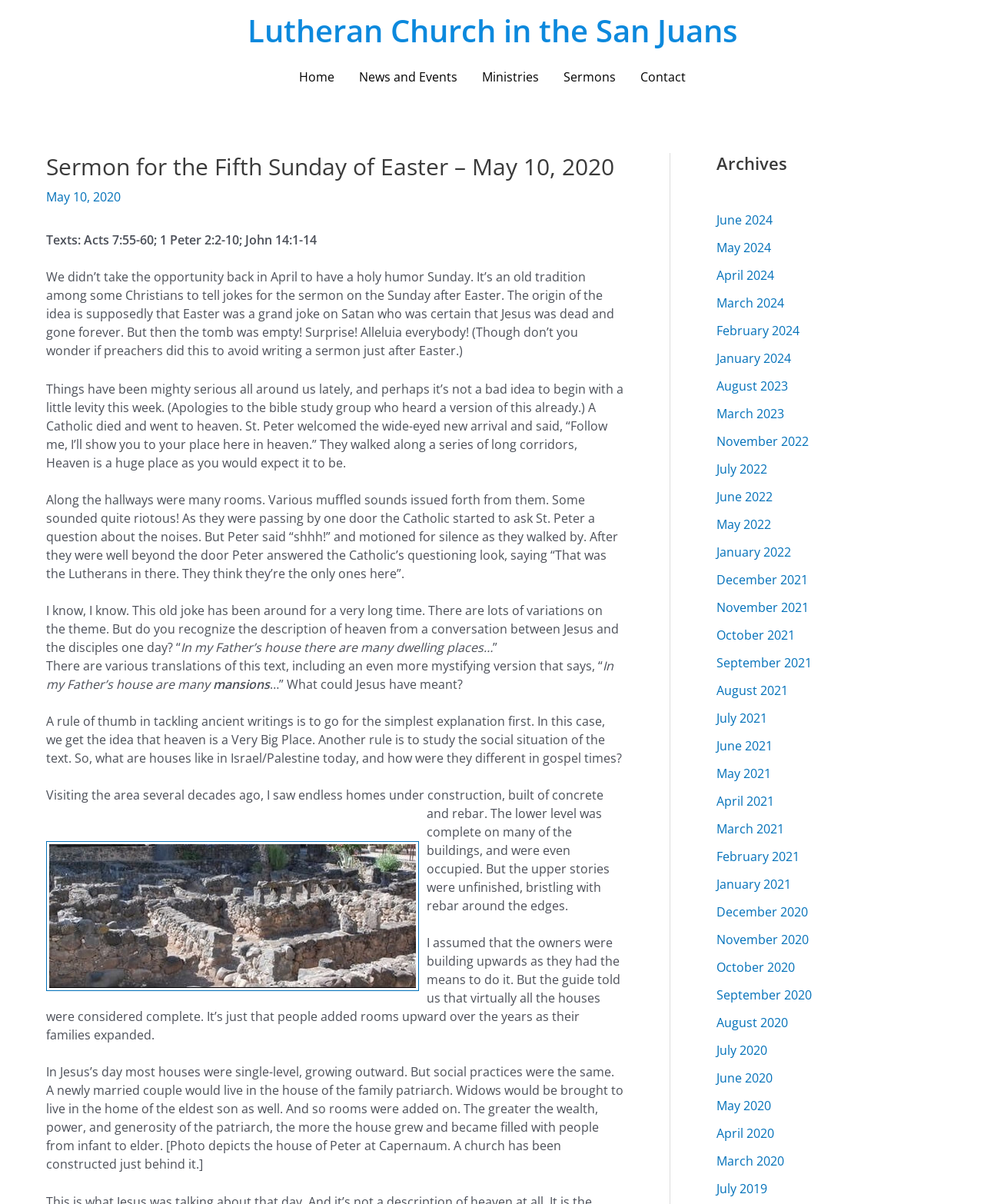What is the origin of Holy Humor Sunday?
Refer to the image and provide a thorough answer to the question.

According to the sermon text, the origin of Holy Humor Sunday is supposedly that Easter was a grand joke on Satan who was certain that Jesus was dead and gone forever, but then the tomb was empty! Surprise! Alleluia everybody!